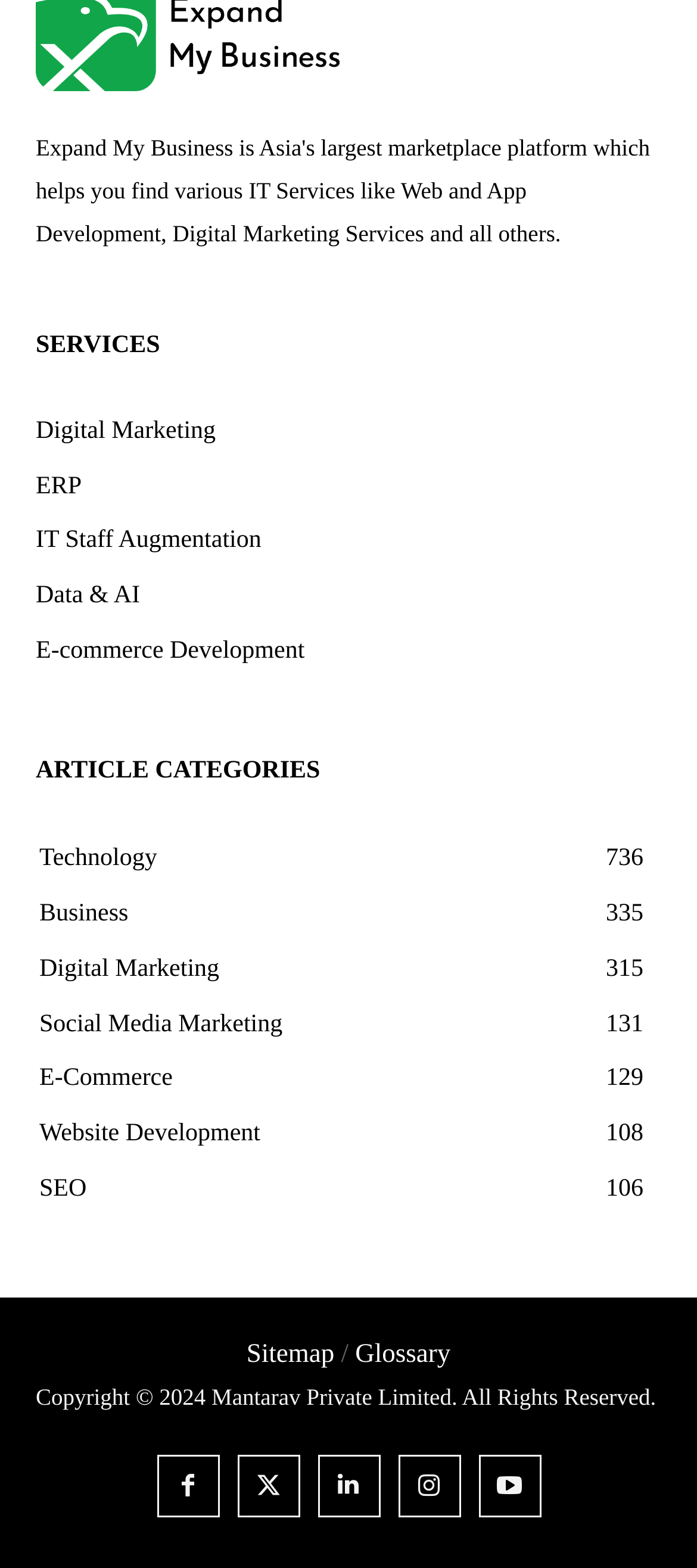Use a single word or phrase to answer the following:
What services does the company offer?

Digital Marketing, ERP, etc.